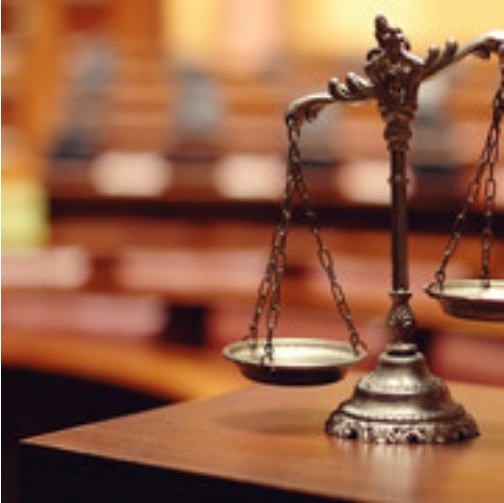Offer an in-depth caption that covers the entire scene depicted in the image.

The image showcases a traditional set of scales of justice, symbolizing fairness and the legal system. The scales are elegantly crafted, with a polished metallic finish, and are prominently displayed on a wooden surface, suggesting a courtroom or legal setting. The background appears to be blurred, hinting at rows of seats or benches typically found in judicial environments, which adds to the solemn atmosphere associated with law and justice. This depiction emphasizes the importance of balance in legal proceedings, reflecting the core values of equity and impartiality in the pursuit of justice.